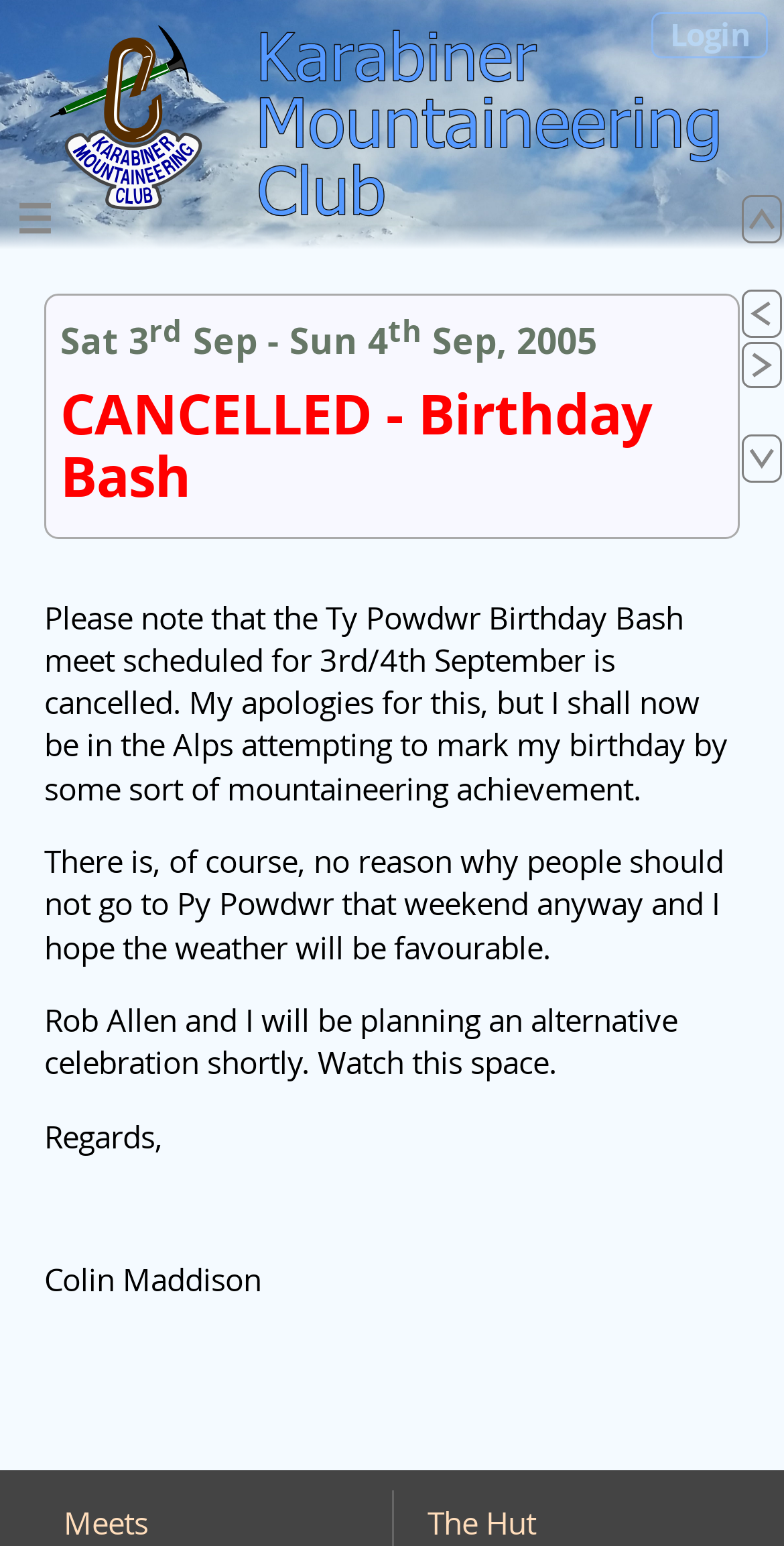Give a one-word or phrase response to the following question: How many links are there in the bottom right corner?

4